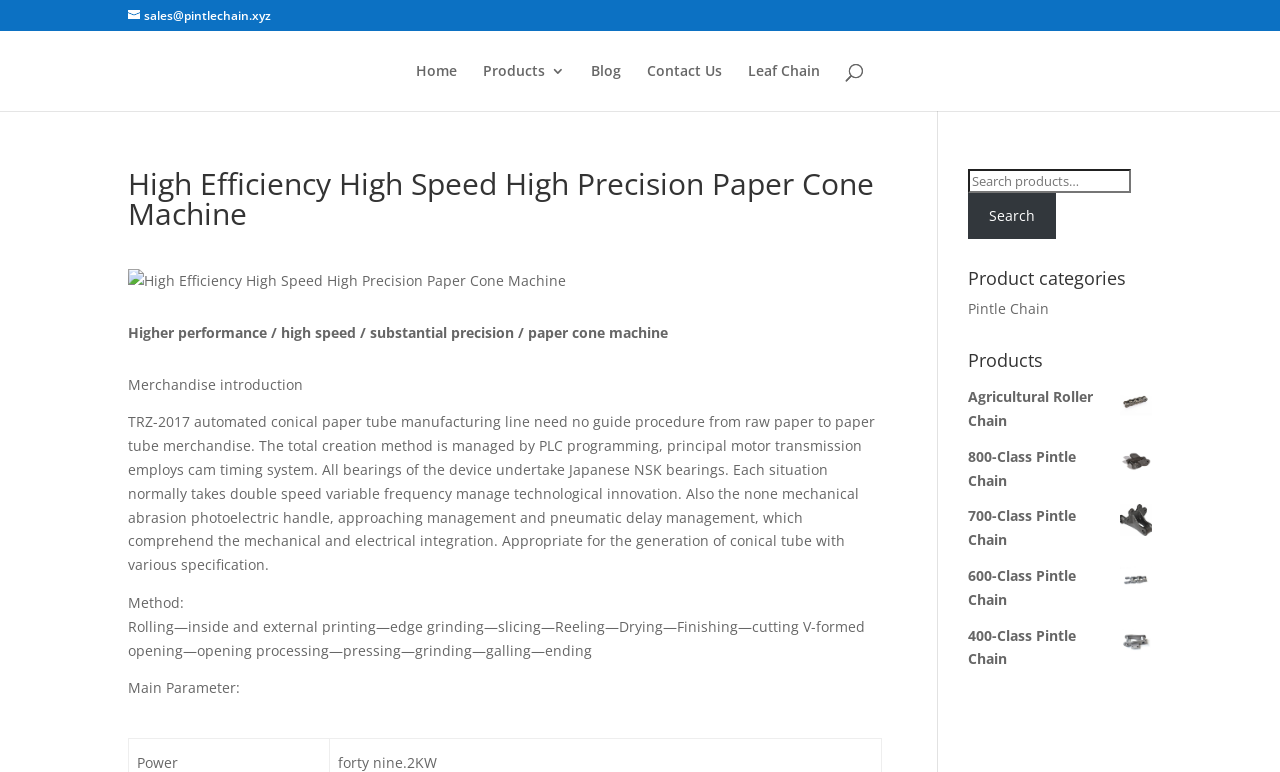Locate and extract the headline of this webpage.

High Efficiency High Speed High Precision Paper Cone Machine